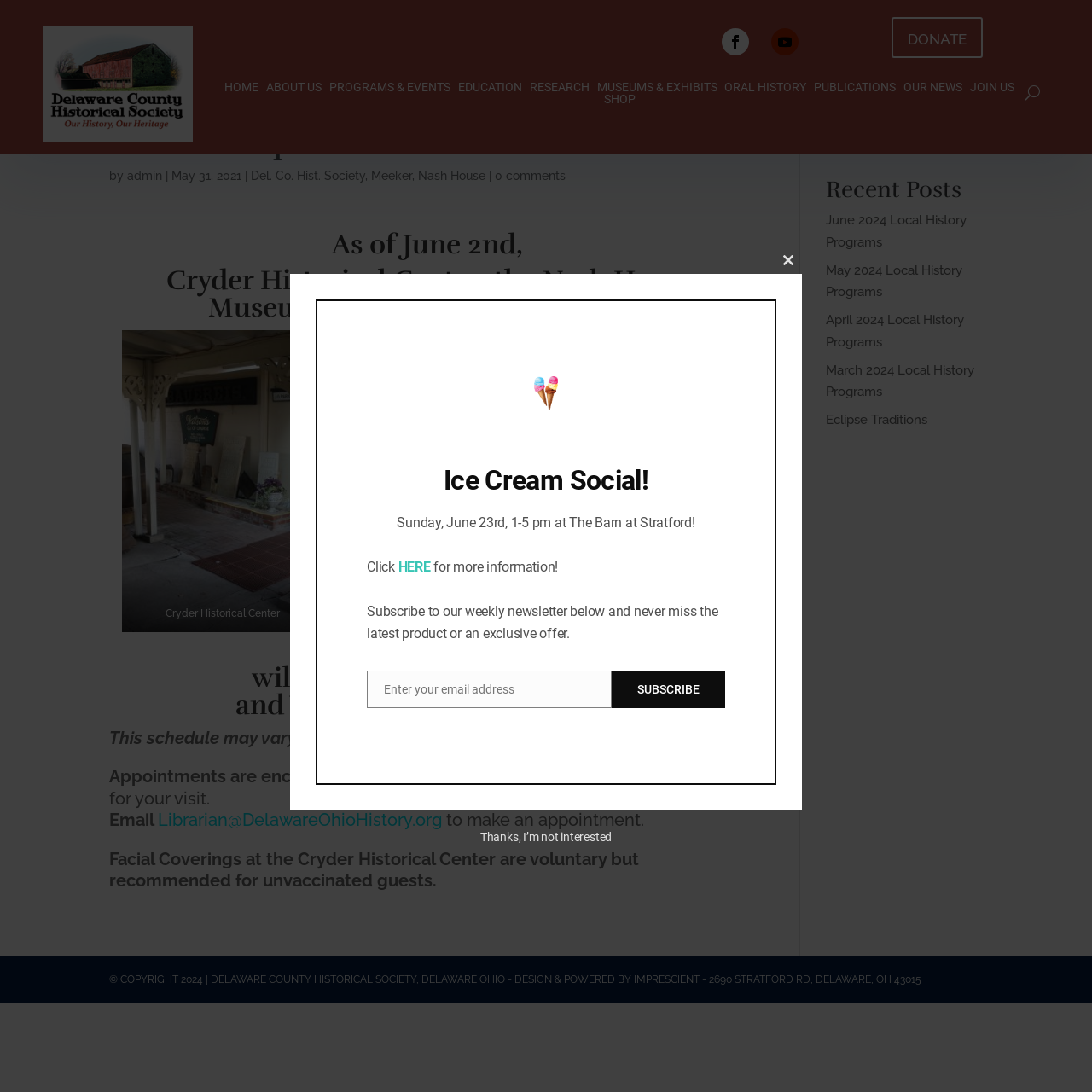Please provide a comprehensive answer to the question below using the information from the image: What is the event happening on June 23rd at The Barn at Stratford?

According to the webpage, there is an Ice Cream Social event scheduled for Sunday, June 23rd, from 1-5 pm at The Barn at Stratford.